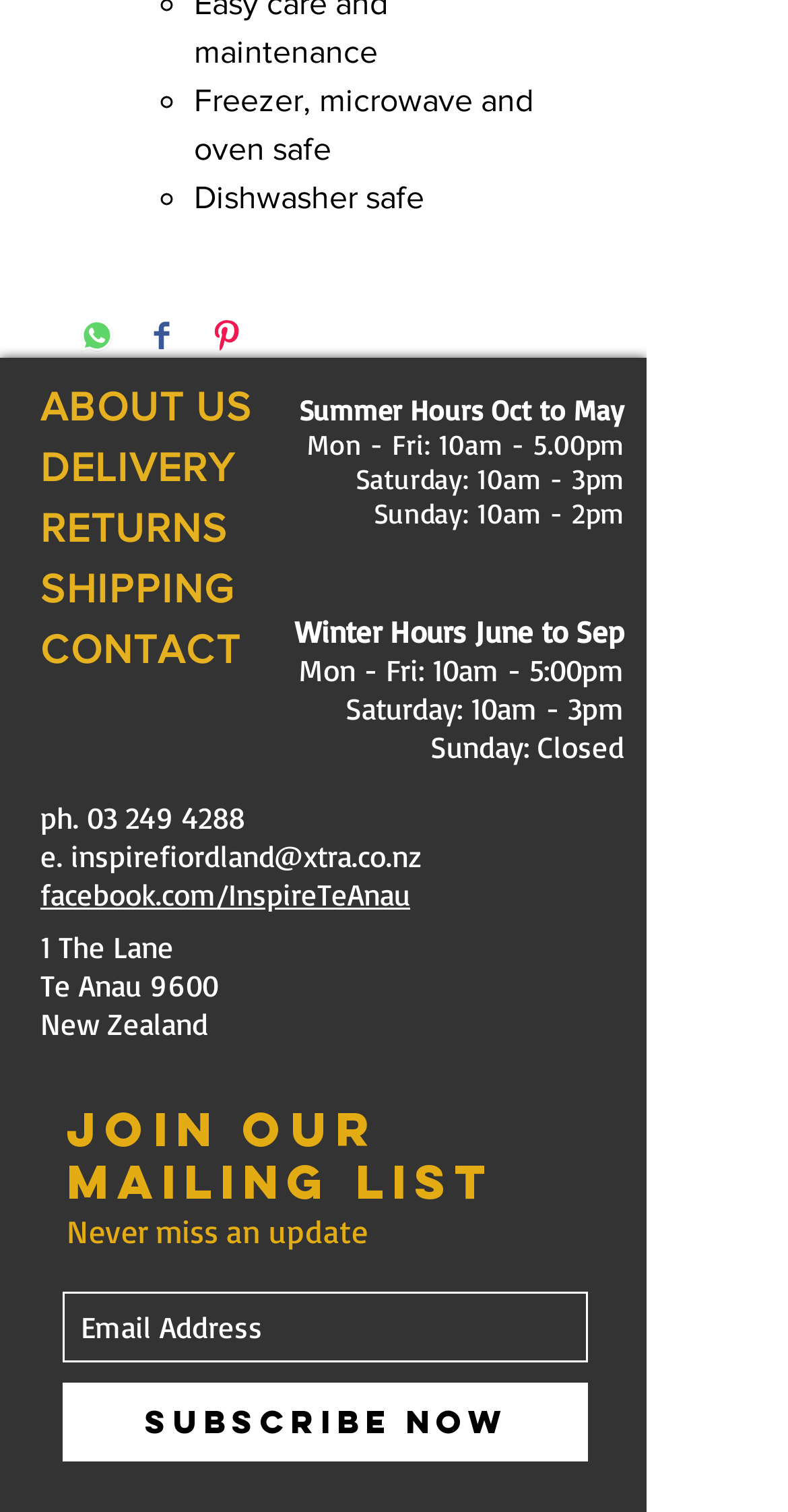What is the address?
Look at the image and respond with a one-word or short phrase answer.

1 The Lane, Te Anau 9600, New Zealand